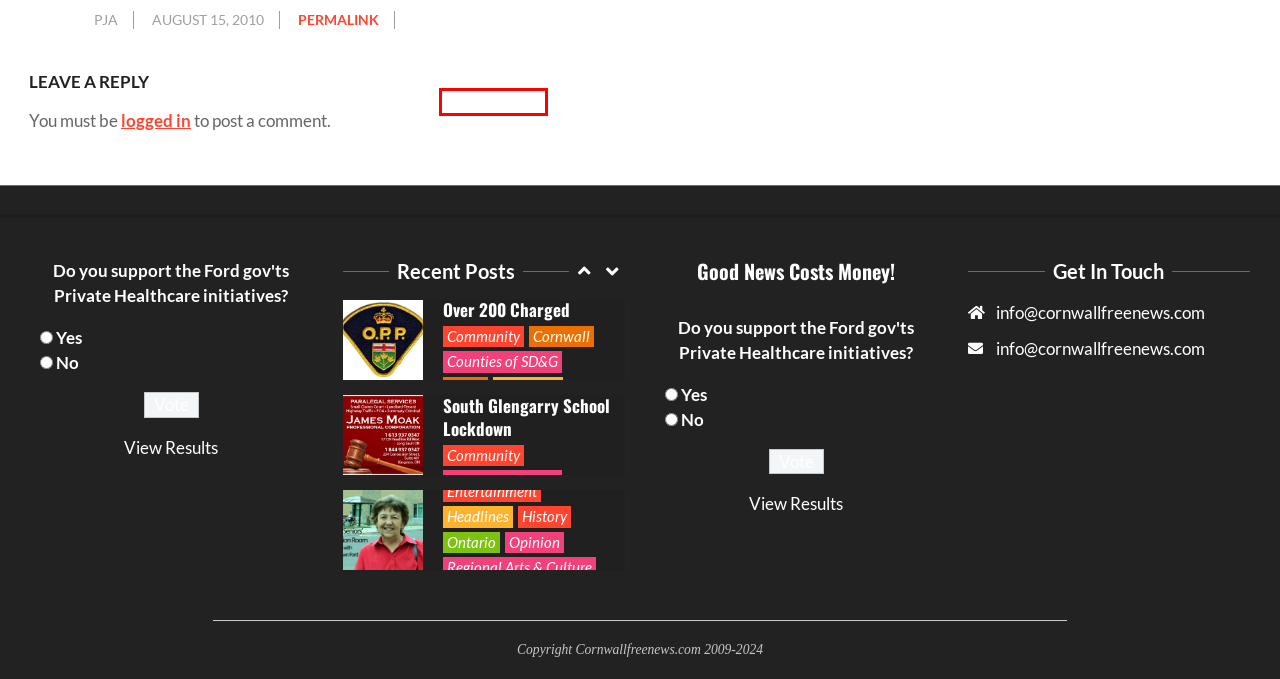You are provided with a screenshot of a webpage where a red rectangle bounding box surrounds an element. Choose the description that best matches the new webpage after clicking the element in the red bounding box. Here are the choices:
A. Ontario – The Cornwall Free News
B. Seniors Situation Room by Dawn Ford CAROSEL – The Cornwall Free News
C. Online Gaming – The Cornwall Free News
D. Cornwall – The Cornwall Free News
E. Seniors – The Cornwall Free News
F. Seniors Situation by Dawn Ford – The Cornwall Free News
G. Regional Arts & Culture – The Cornwall Free News
H. SD&G OPP Easter Weekend Round Up – Over 200 Charged – The Cornwall Free News

C